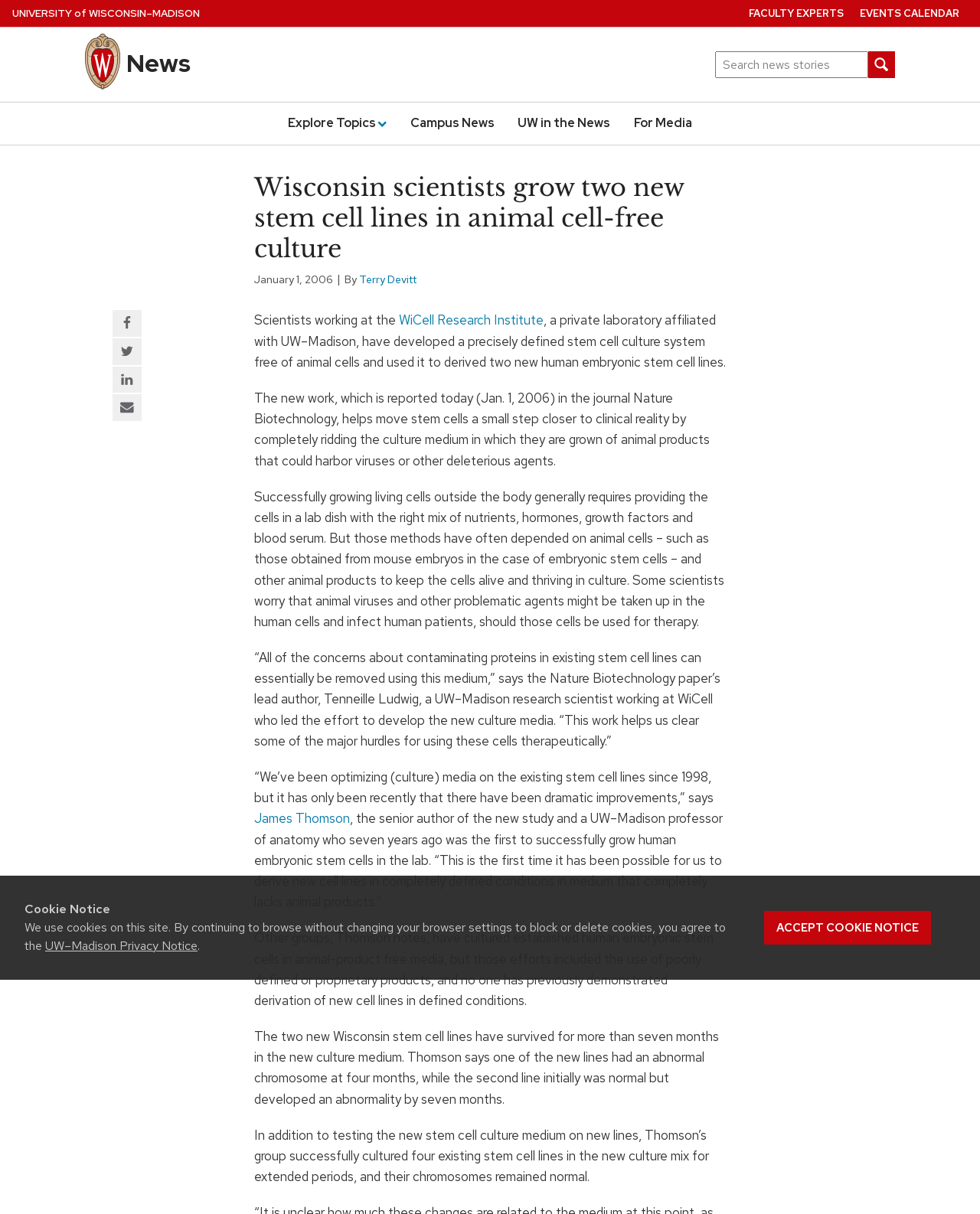Please provide a brief answer to the question using only one word or phrase: 
What is the purpose of the new stem cell culture system?

To rid the culture medium of animal products